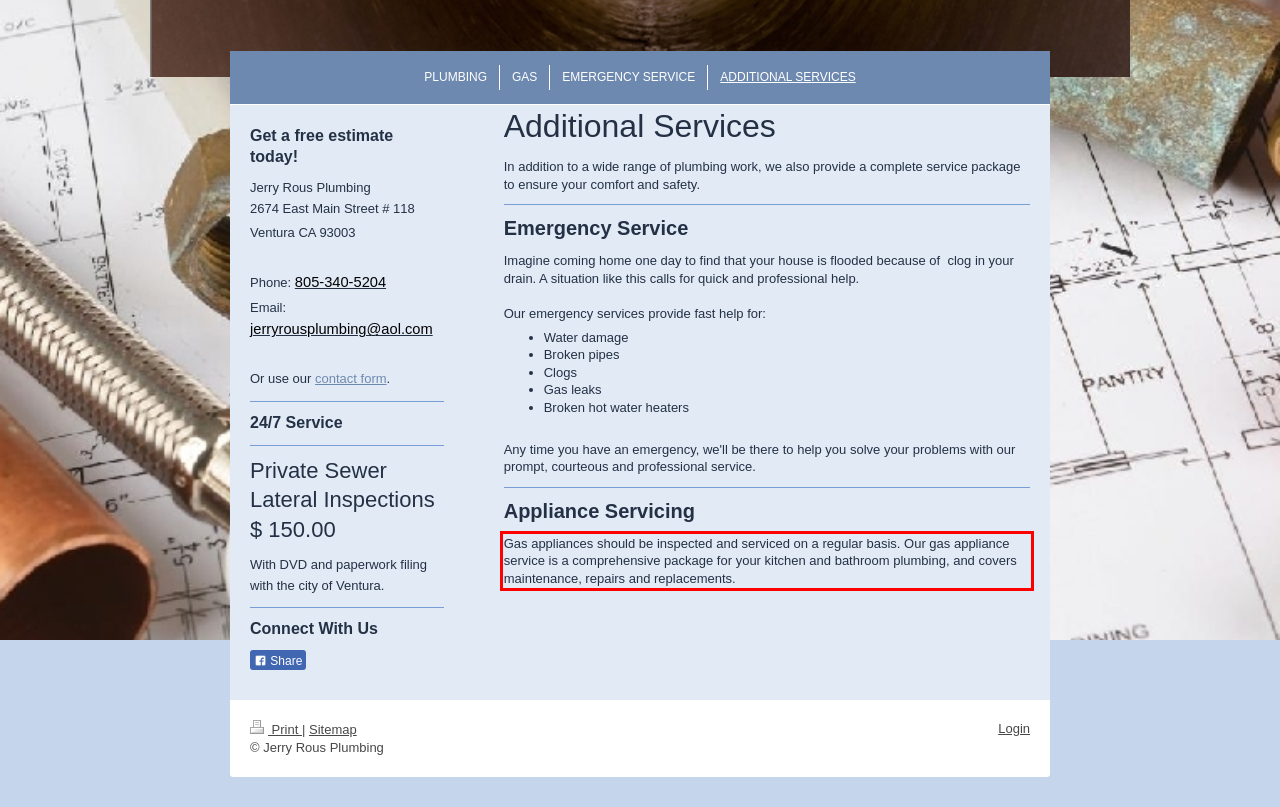There is a screenshot of a webpage with a red bounding box around a UI element. Please use OCR to extract the text within the red bounding box.

Gas appliances should be inspected and serviced on a regular basis. Our gas appliance service is a comprehensive package for your kitchen and bathroom plumbing, and covers maintenance, repairs and replacements.